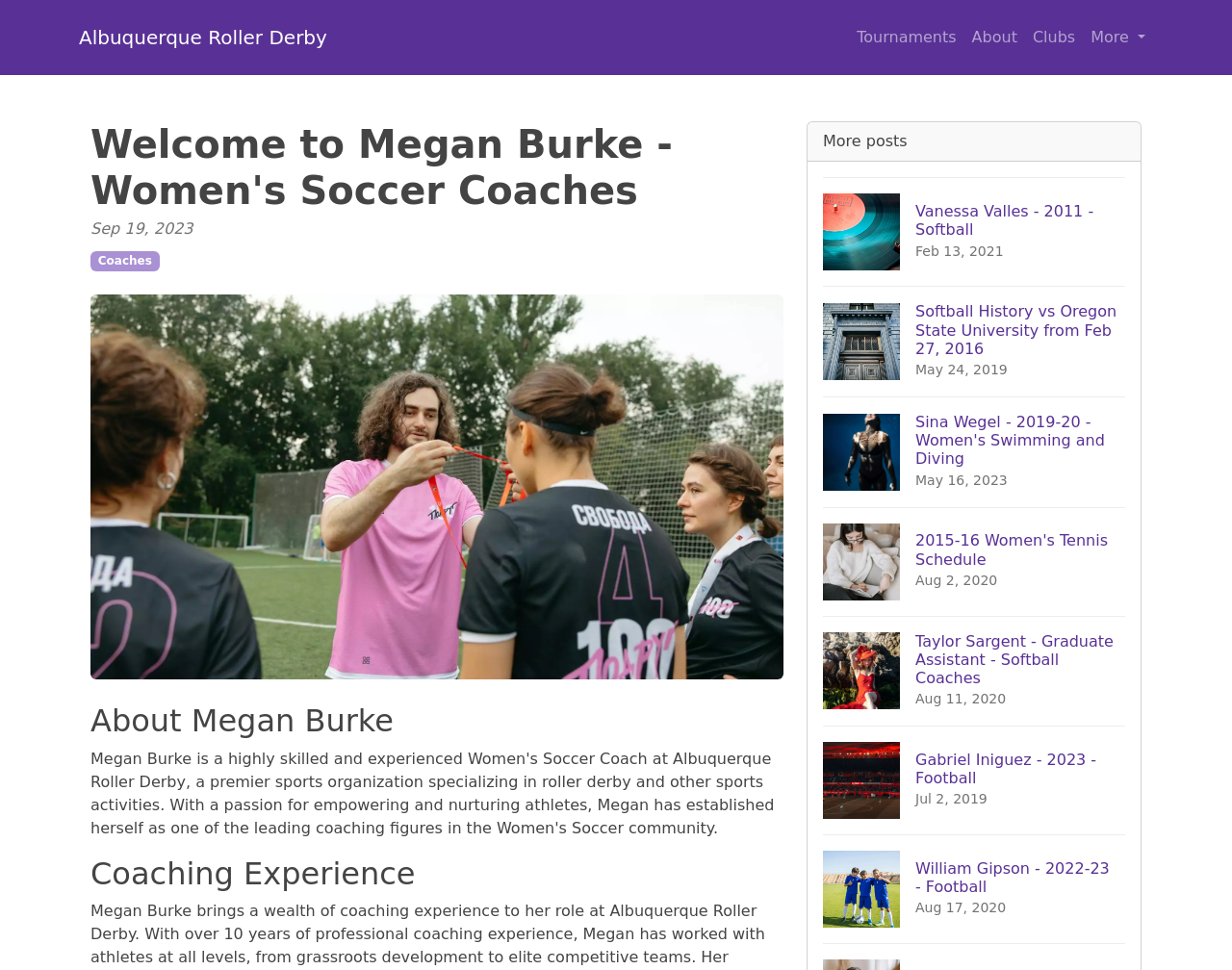Describe the webpage in detail, including text, images, and layout.

The webpage is about Megan Burke, a women's soccer coach at Albuquerque Roller Derby. At the top, there are several links to different sections of the website, including "Tournaments", "About", "Clubs", and a "More" button that expands to reveal more options. 

Below the top navigation, there is a header section with a title "Welcome to Megan Burke - Women's Soccer Coaches" and a date "Sep 19, 2023". To the right of the header, there is a link to "Coaches". 

Below the header, there is a large image that takes up most of the width of the page. 

Under the image, there is a section about Megan Burke, with a heading "About Megan Burke" and another heading "Coaching Experience". 

On the right side of the page, there are several links to different articles or posts, each with an image and a heading. These links include "Vanessa Valles - 2011 - Softball", "Softball History vs Oregon State University from Feb 27, 2016", "Sina Wegel - 2019-20 - Women's Swimming and Diving", "2015-16 Women's Tennis Schedule", "Taylor Sargent - Graduate Assistant - Softball Coaches", "Gabriel Iniguez - 2023 - Football", and "William Gipson - 2022-23 - Football".